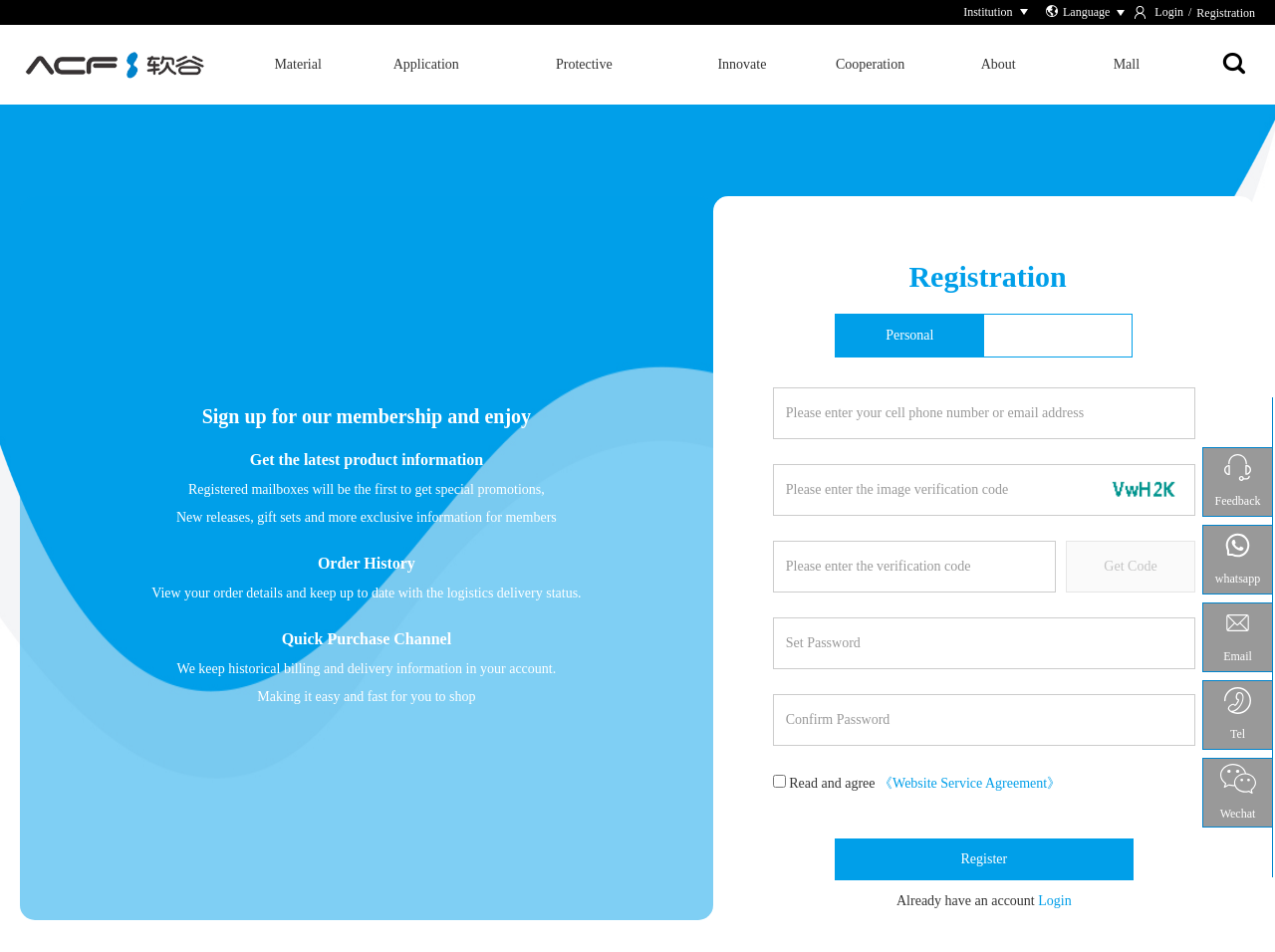Provide a thorough description of this webpage.

This webpage appears to be the registration page of Linzhi Polymer Material, a research-oriented private enterprise founded in 2008. At the top of the page, there are several links, including "Institution", "Language", "Login", and "Registration". Below these links, there is a prominent image of ACF (likely the company's logo) accompanied by a heading "Material Material".

The page is divided into several sections, each with its own heading. The first section is "Application Application", which lists various applications of the company's materials, including human, electron, industrial vibration, industrial noise, car, rail transit, aerospace, and valic items. Each application is represented by a link and an image of ACF.

The next section is "Protective Protective", which lists various protective gear, including head, body, feet, insole, and protective pants. Again, each item is represented by a link and an image of ACF.

The following sections are "Innovate Innovate", "Cooperation Cooperation", and "About About", each with its own set of links and images. The "Innovate Innovate" section appears to focus on the company's technology and innovation, while the "Cooperation Cooperation" section lists various cooperation methods, including enterprise cooperation, supplier cooperation, university cooperation, and social recruitment. The "About About" section likely provides information about the company.

Throughout the page, there are numerous images of ACF, which suggests that the company's materials are a key focus of the webpage. The overall layout of the page is organized and easy to navigate, with clear headings and concise text.